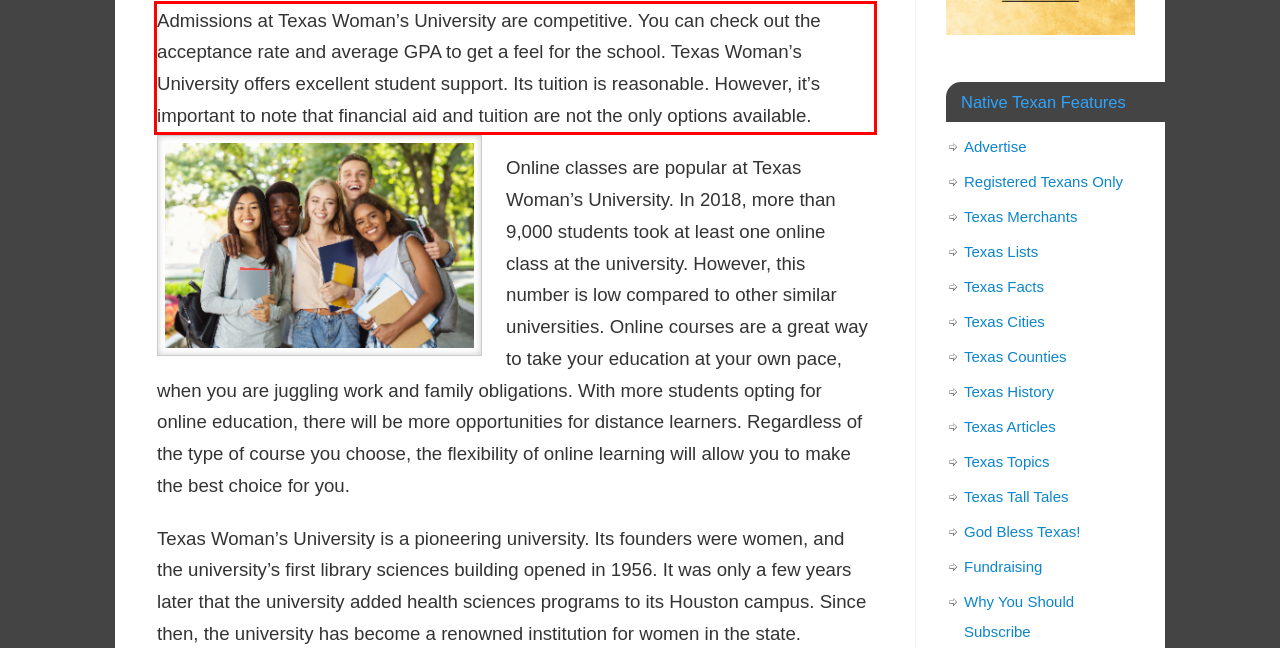There is a UI element on the webpage screenshot marked by a red bounding box. Extract and generate the text content from within this red box.

Admissions at Texas Woman’s University are competitive. You can check out the acceptance rate and average GPA to get a feel for the school. Texas Woman’s University offers excellent student support. Its tuition is reasonable. However, it’s important to note that financial aid and tuition are not the only options available.